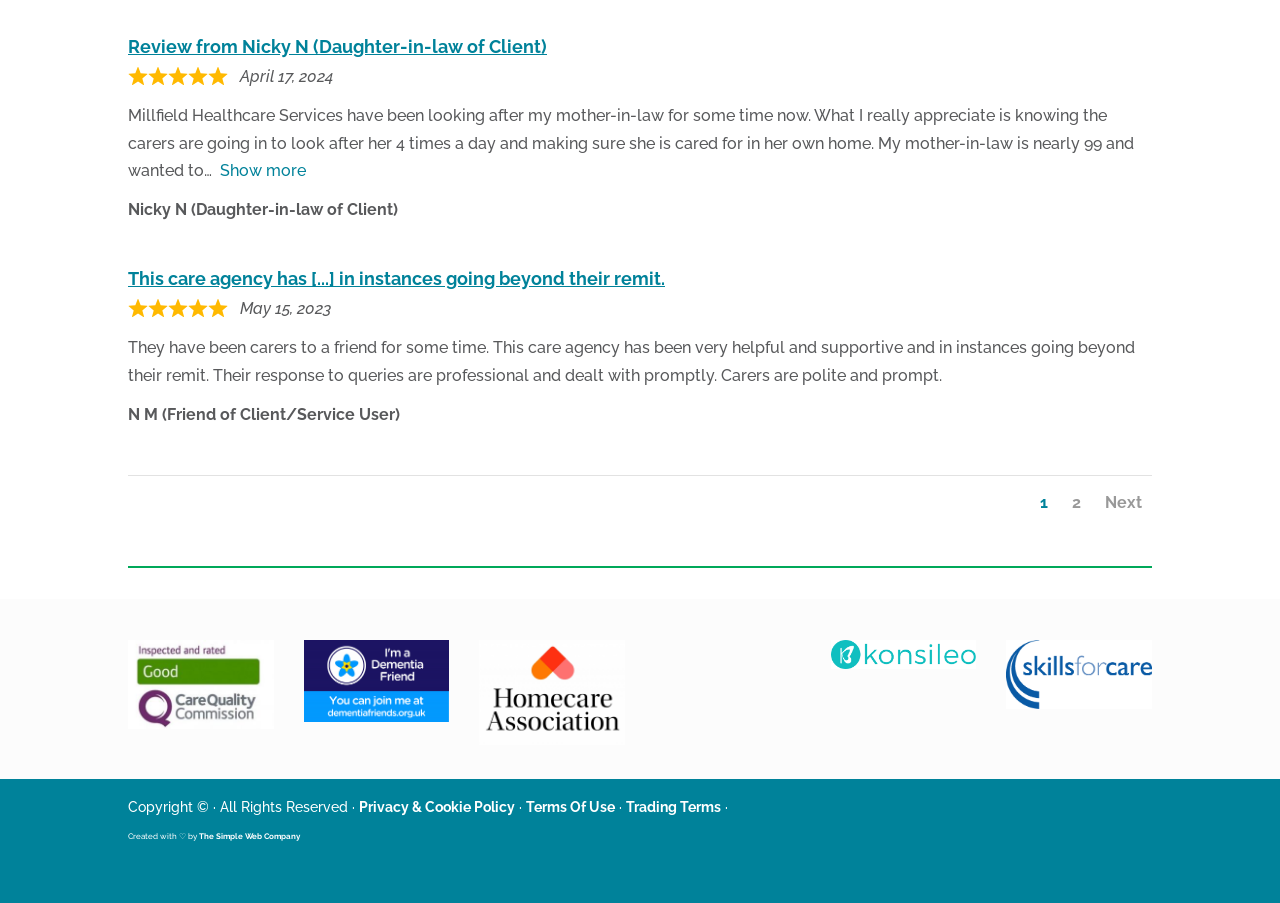How many pages of reviews are there?
Refer to the image and provide a concise answer in one word or phrase.

At least 2